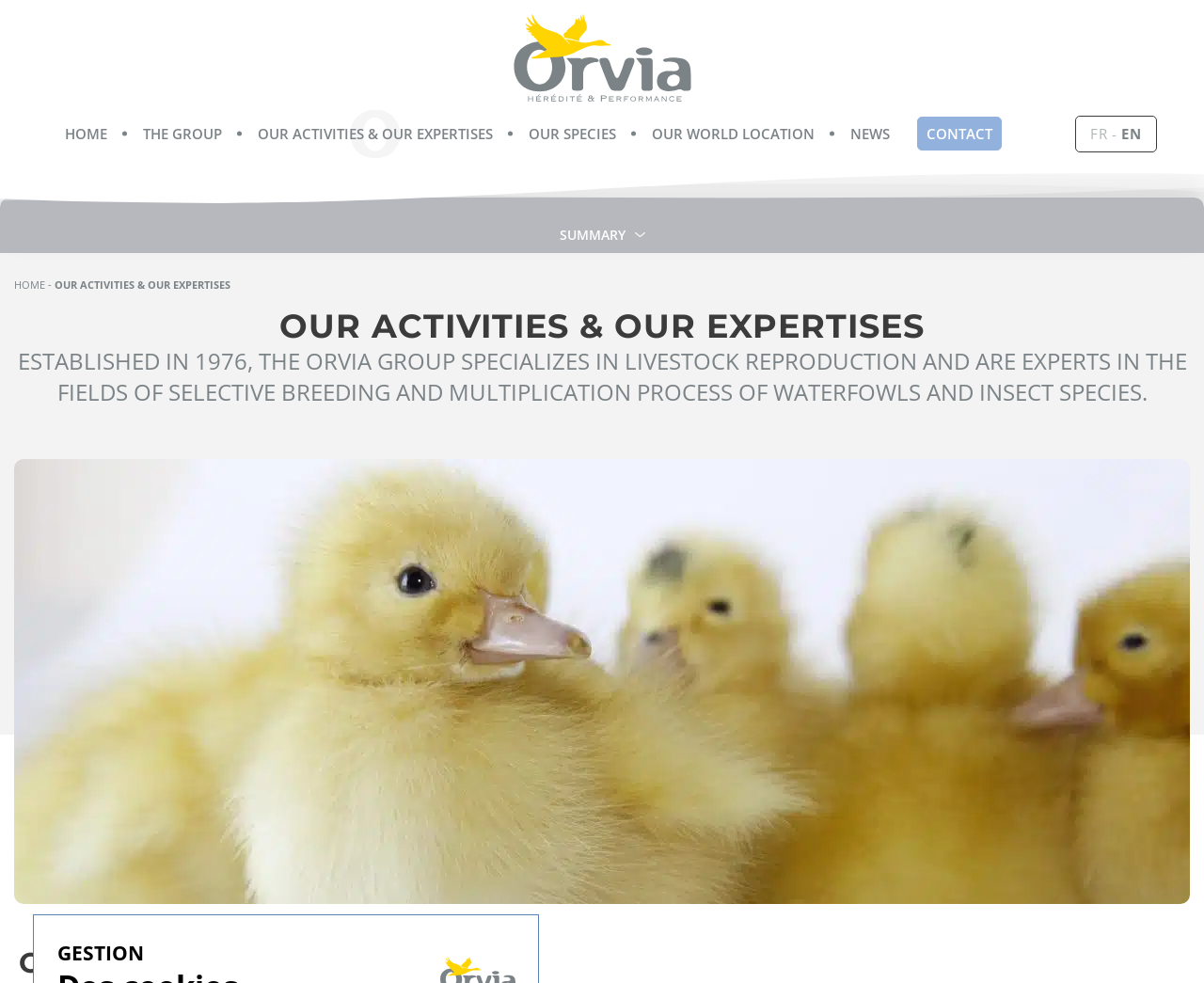Please determine the bounding box coordinates of the area that needs to be clicked to complete this task: 'learn about the group'. The coordinates must be four float numbers between 0 and 1, formatted as [left, top, right, bottom].

[0.112, 0.12, 0.191, 0.153]